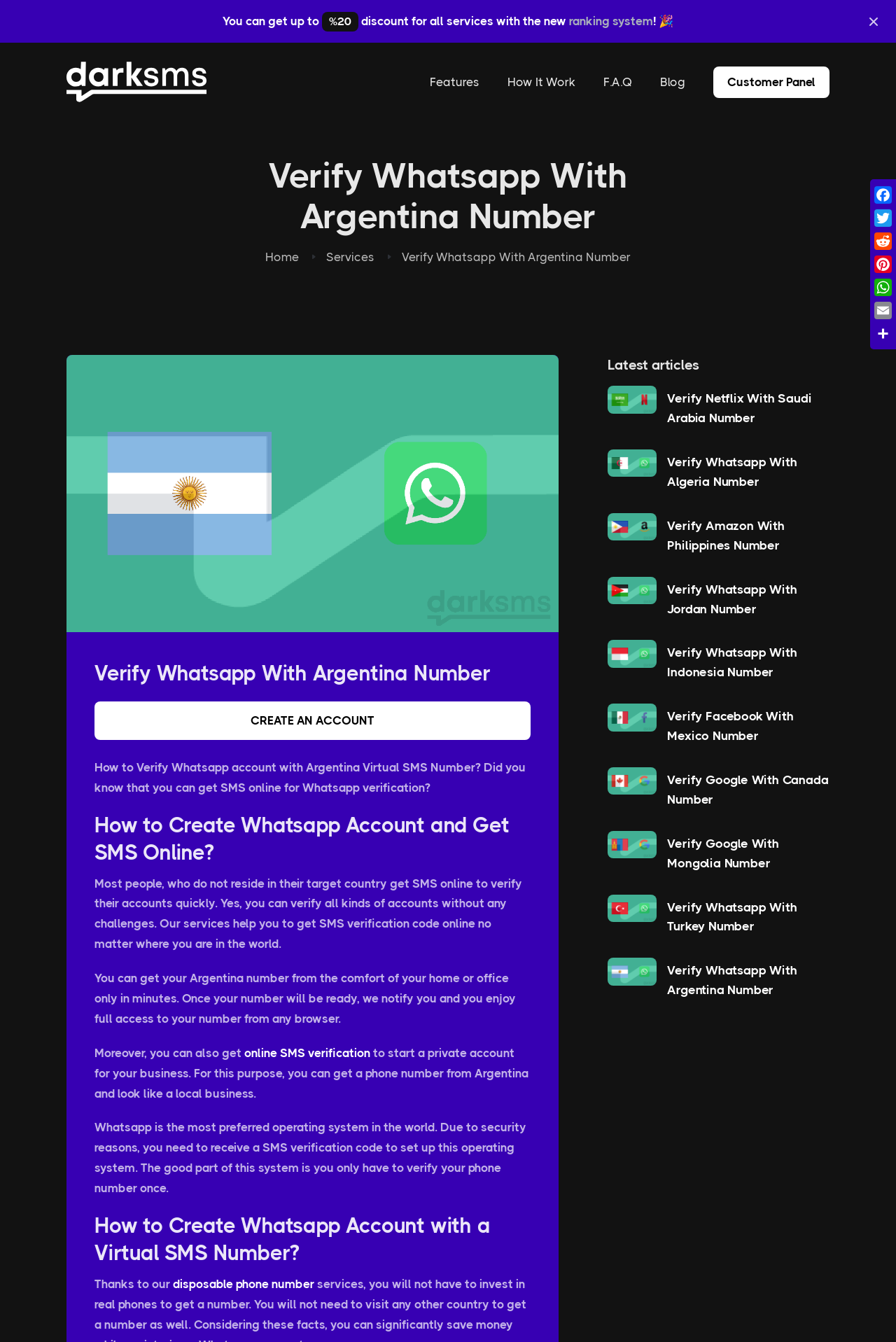Can you find the bounding box coordinates of the area I should click to execute the following instruction: "Click the 'CREATE AN ACCOUNT' button"?

[0.105, 0.523, 0.592, 0.551]